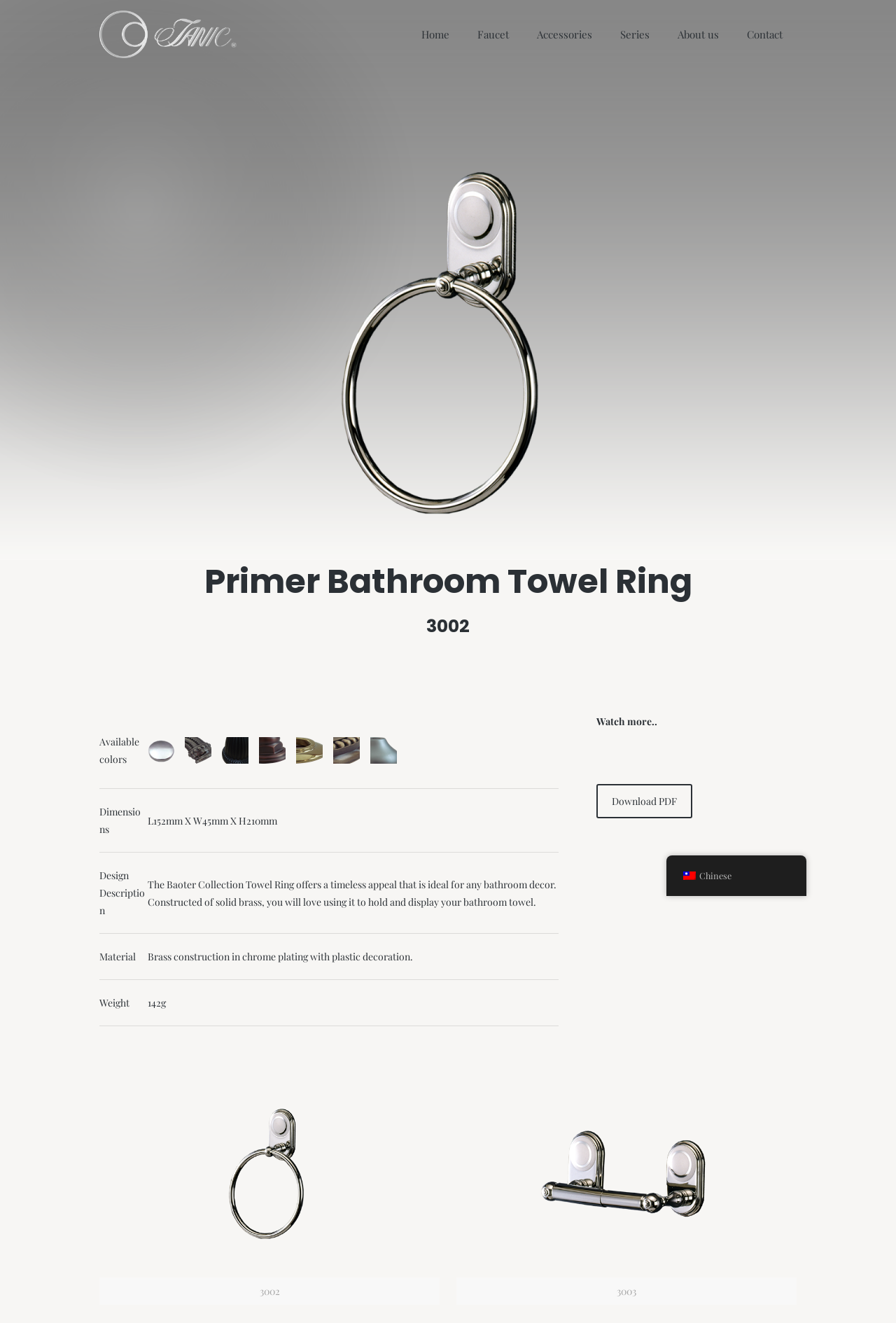Pinpoint the bounding box coordinates of the clickable area necessary to execute the following instruction: "Download the product PDF". The coordinates should be given as four float numbers between 0 and 1, namely [left, top, right, bottom].

[0.666, 0.593, 0.773, 0.619]